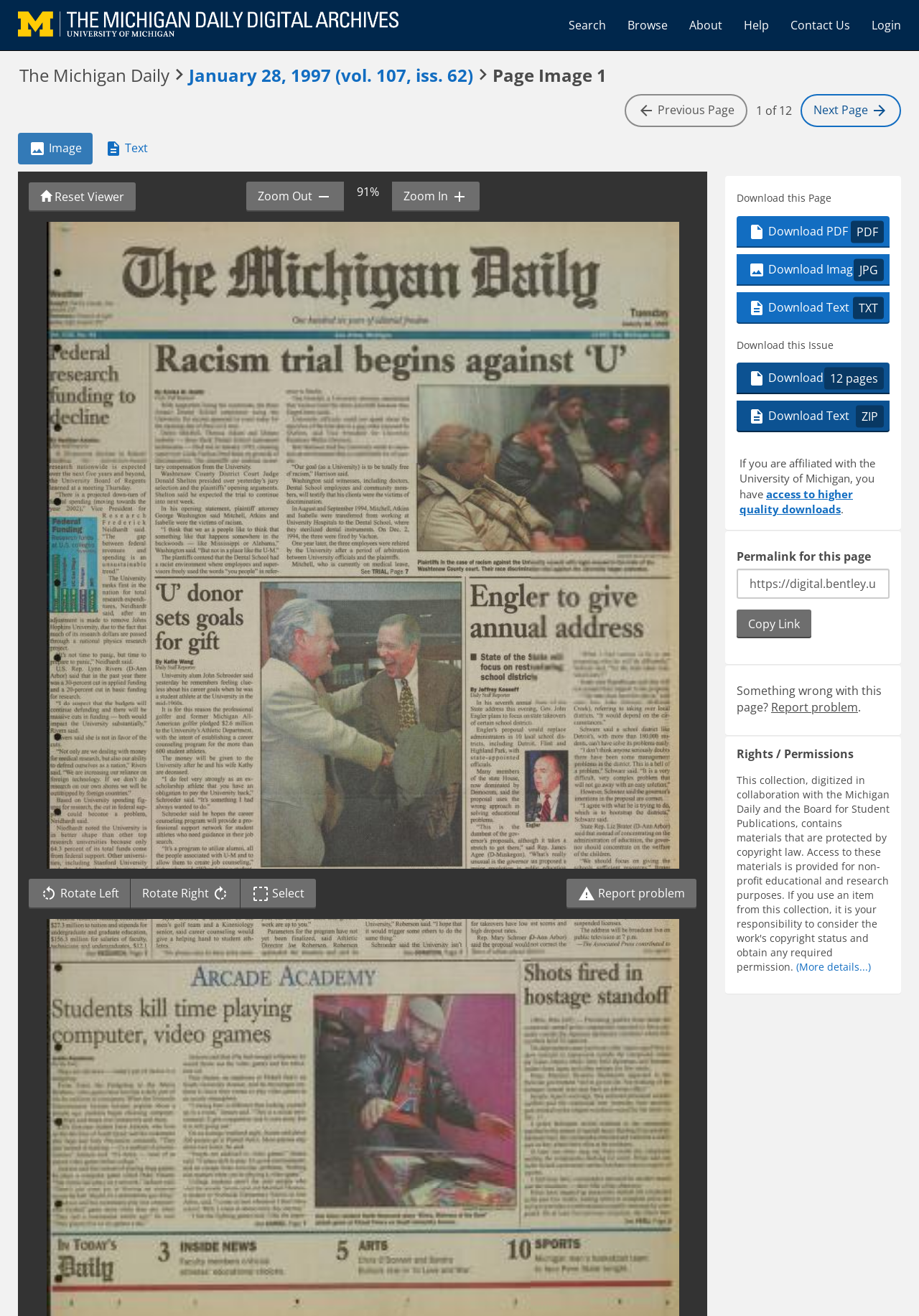Pinpoint the bounding box coordinates of the clickable area necessary to execute the following instruction: "Search the archives". The coordinates should be given as four float numbers between 0 and 1, namely [left, top, right, bottom].

[0.607, 0.005, 0.671, 0.033]